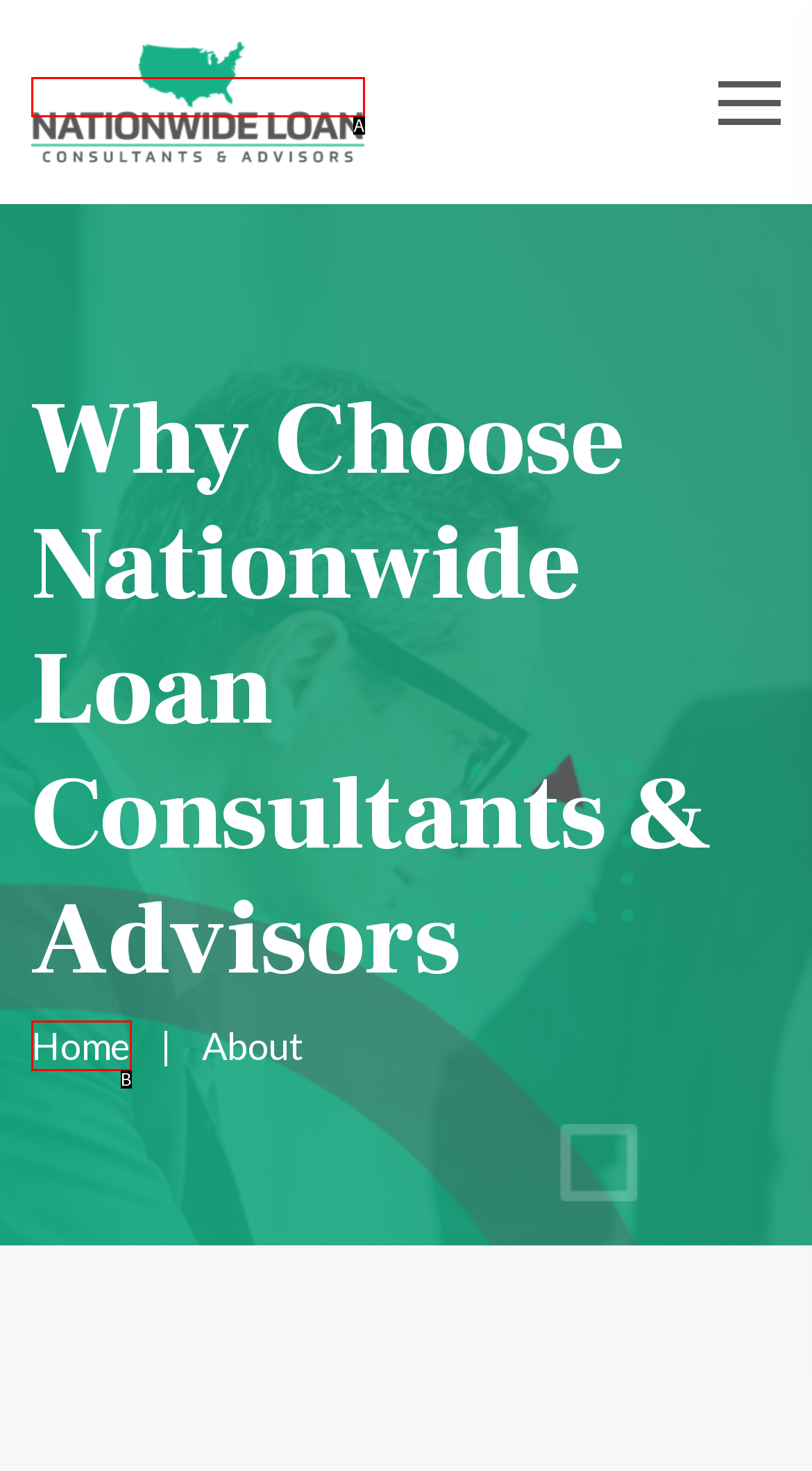Identify which HTML element matches the description: alt="logo"
Provide your answer in the form of the letter of the correct option from the listed choices.

A